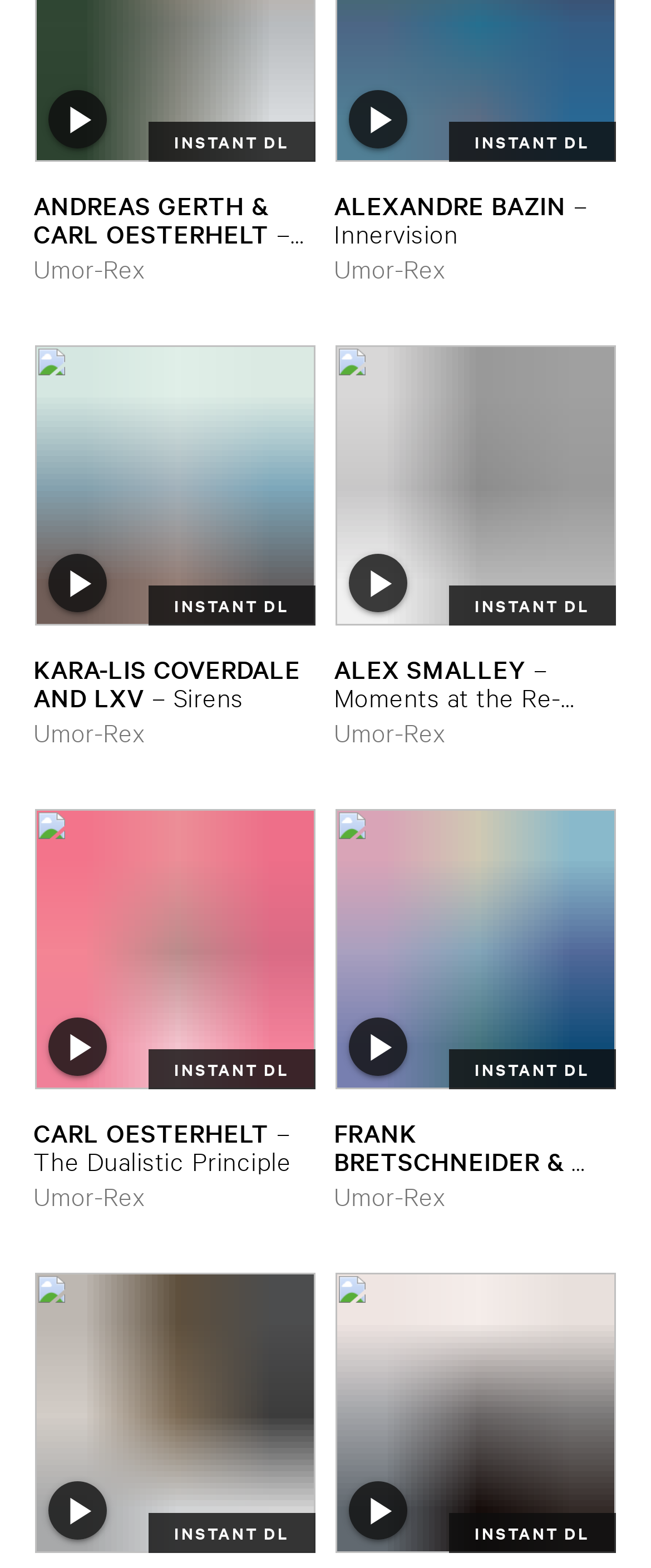Locate the bounding box coordinates of the element you need to click to accomplish the task described by this instruction: "View release Kara-Lis Coverdale and LXV – Sirens".

[0.051, 0.219, 0.487, 0.4]